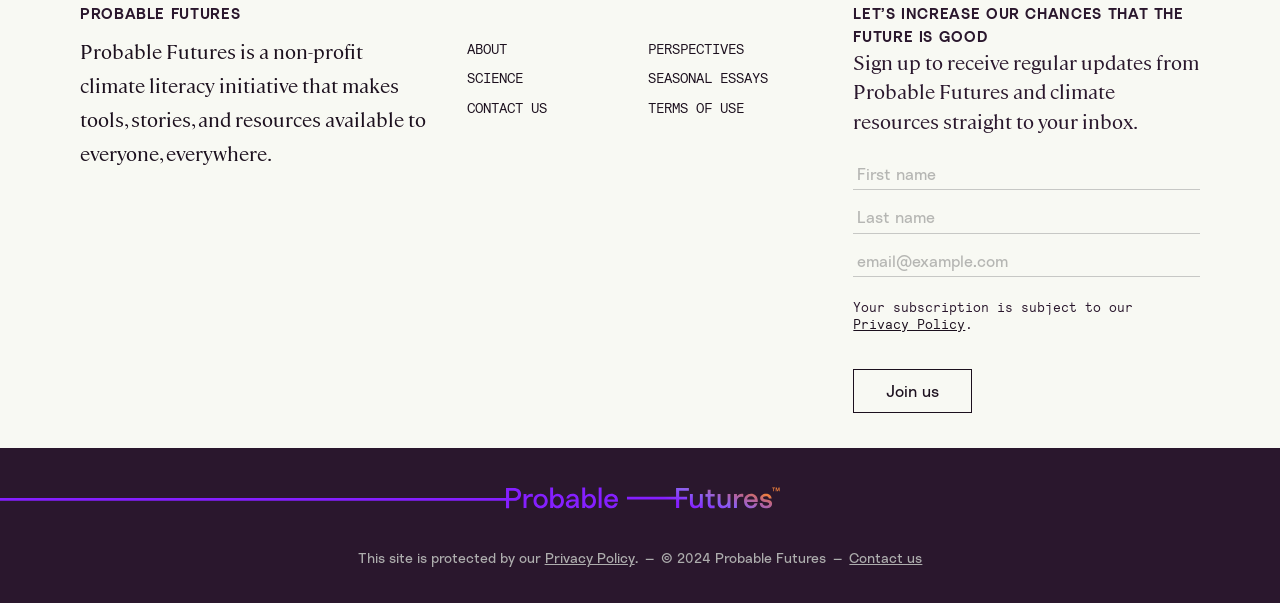Locate the bounding box coordinates of the UI element described by: "value="Join us"". The bounding box coordinates should consist of four float numbers between 0 and 1, i.e., [left, top, right, bottom].

[0.667, 0.612, 0.76, 0.685]